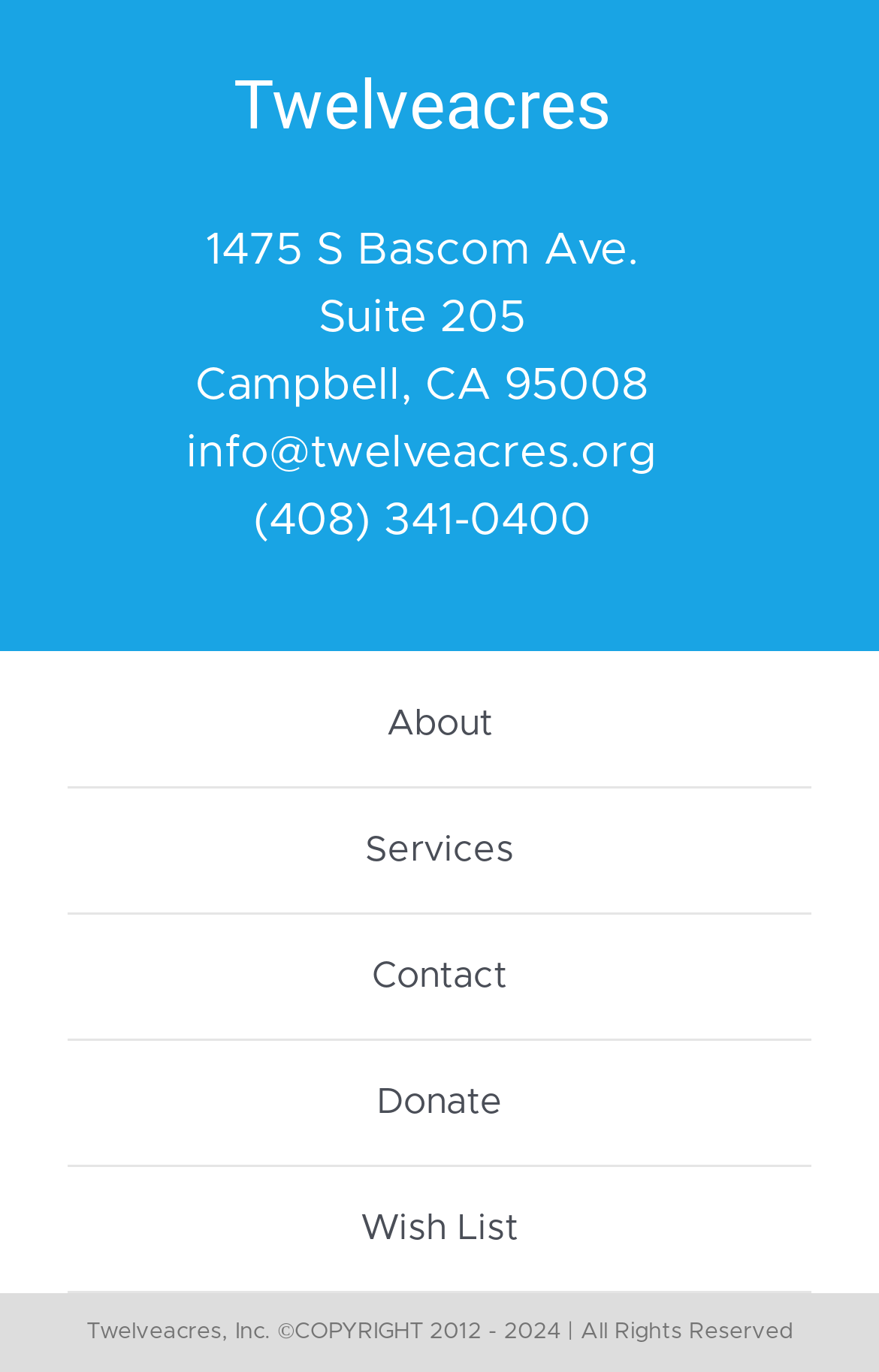Please examine the image and provide a detailed answer to the question: What is the organization's name?

The organization's name is 'Twelveacres' as indicated by the StaticText element with the text 'Twelveacres' at the top of the webpage.